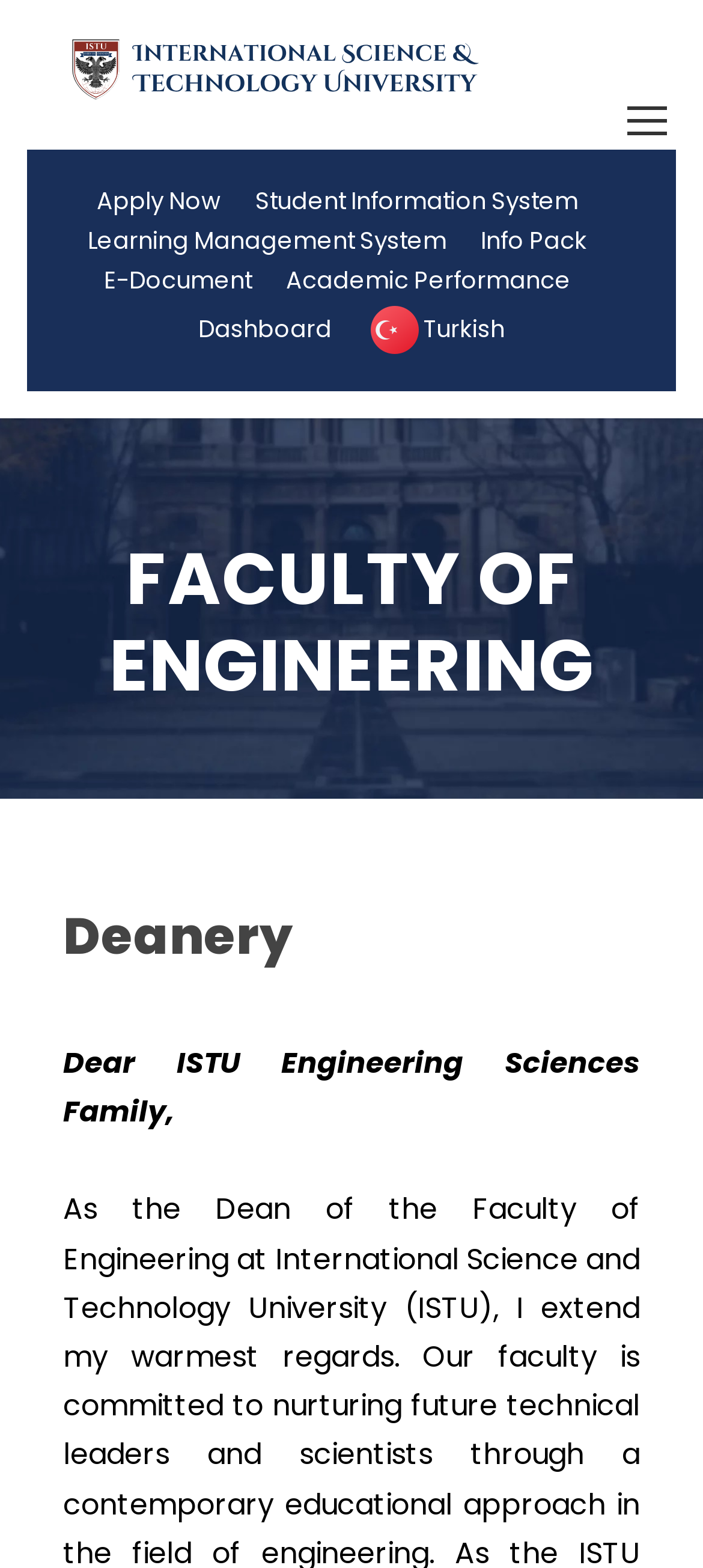What is the purpose of the 'Apply Now' link?
Answer the question with as much detail as possible.

Based on the text content of the link 'Apply Now', it is likely that the link is used to apply to the university, possibly for admission or registration.